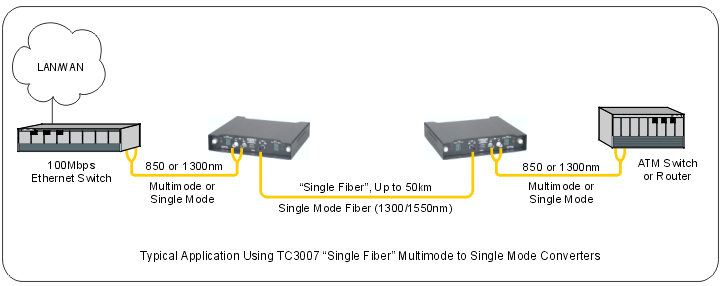Explain what is happening in the image with elaborate details.

The image illustrates a schematic detailing the typical application of the TC3007 “Single Fiber” Multimode to Single Mode converters. It showcases connections between a 100Mbps Ethernet Switch and ATM Switch or Router, highlighting the versatility of the TC3007 in integrating multimode or single mode fiber options. The converters enable the use of either 850nm or 1300nm wavelengths, facilitating data transmission over a single mode fiber link that can extend up to 50 kilometers. This configuration is particularly beneficial for improving network efficiency and reducing the need for dual fiber installations.